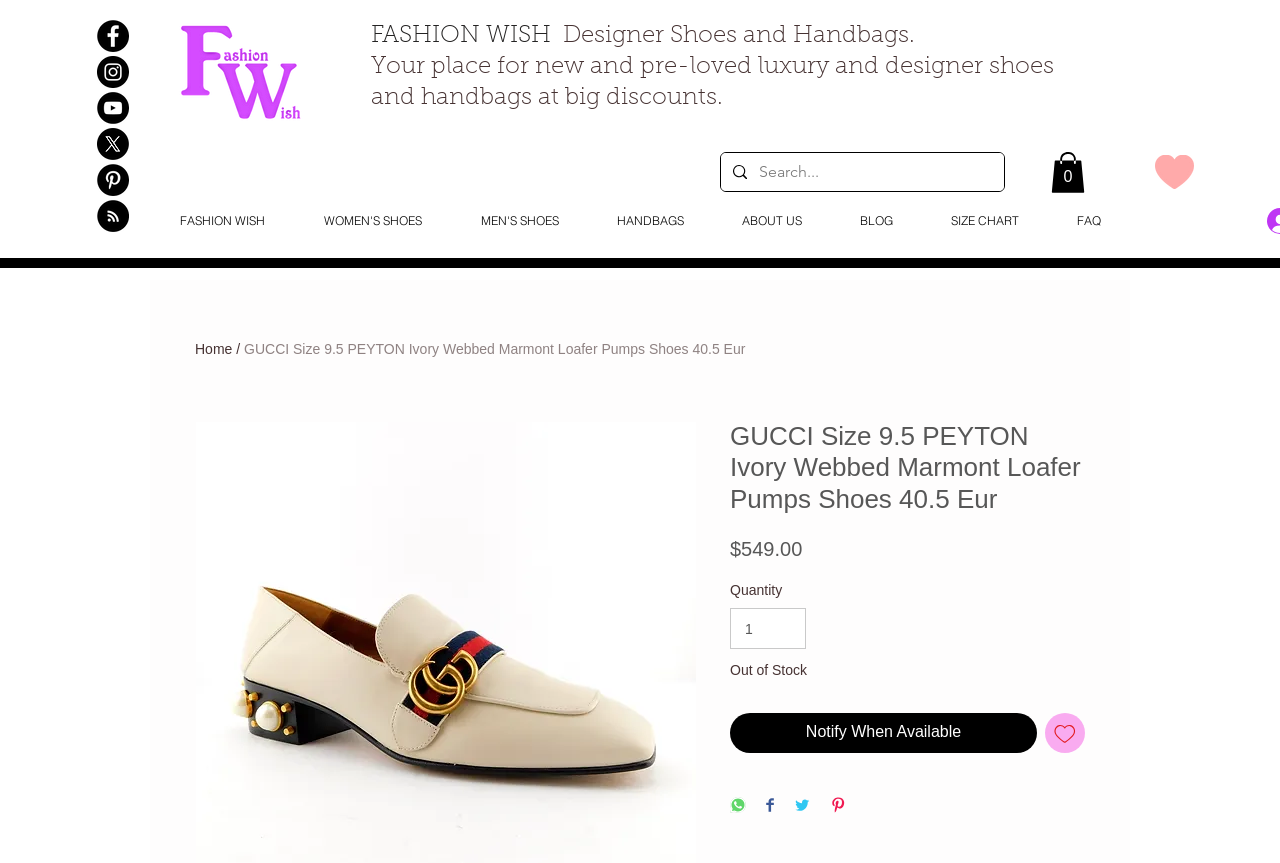Please mark the bounding box coordinates of the area that should be clicked to carry out the instruction: "View Hong Kong Individual Tax Filing services".

None